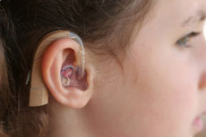Answer the following in one word or a short phrase: 
What is the purpose of the hearing aid?

To assist with hearing loss